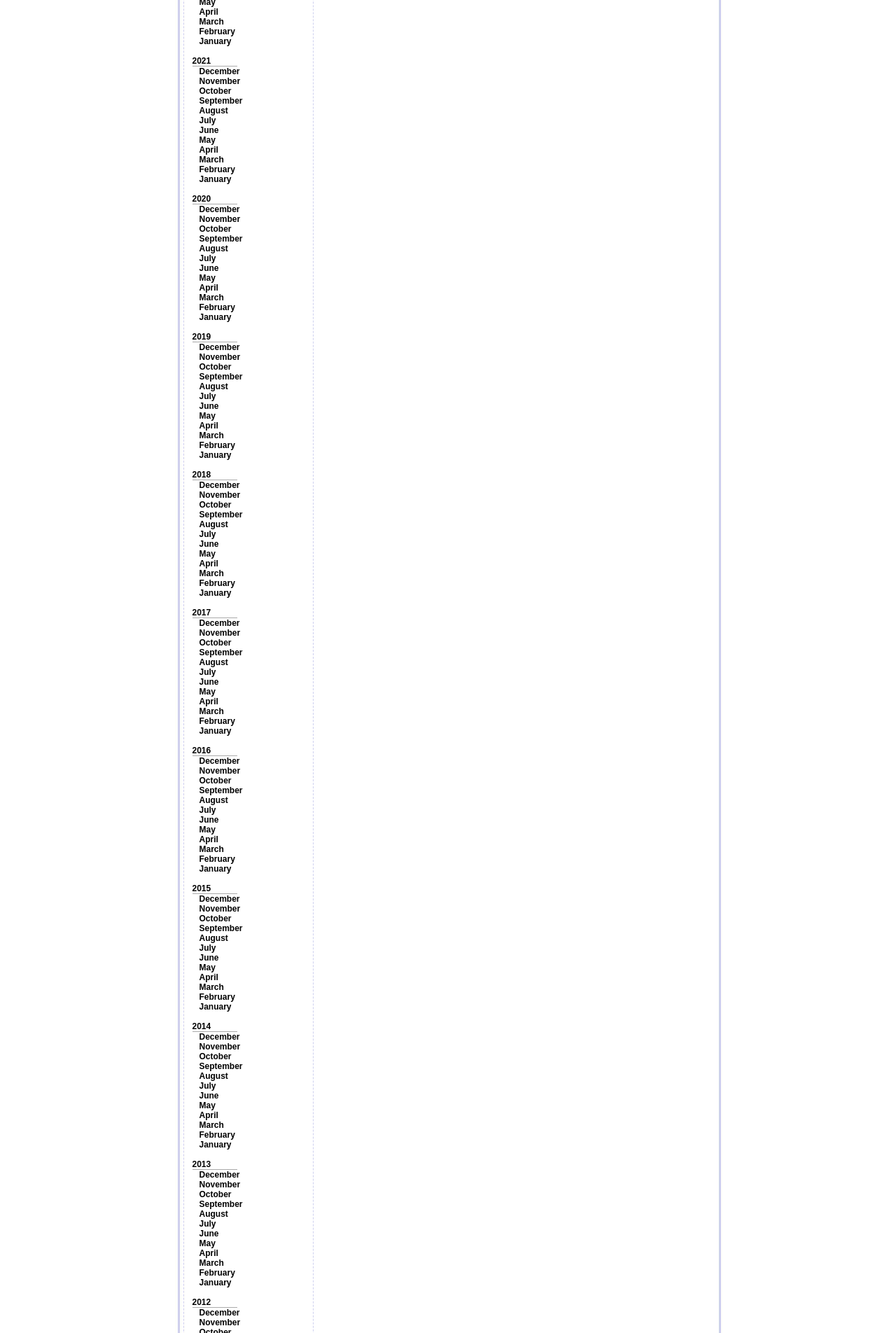Based on the element description: "March", identify the bounding box coordinates for this UI element. The coordinates must be four float numbers between 0 and 1, listed as [left, top, right, bottom].

[0.222, 0.84, 0.25, 0.848]